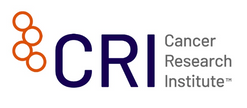Please answer the following question using a single word or phrase: 
How many interconnected circles are adjacent to the acronym?

Three